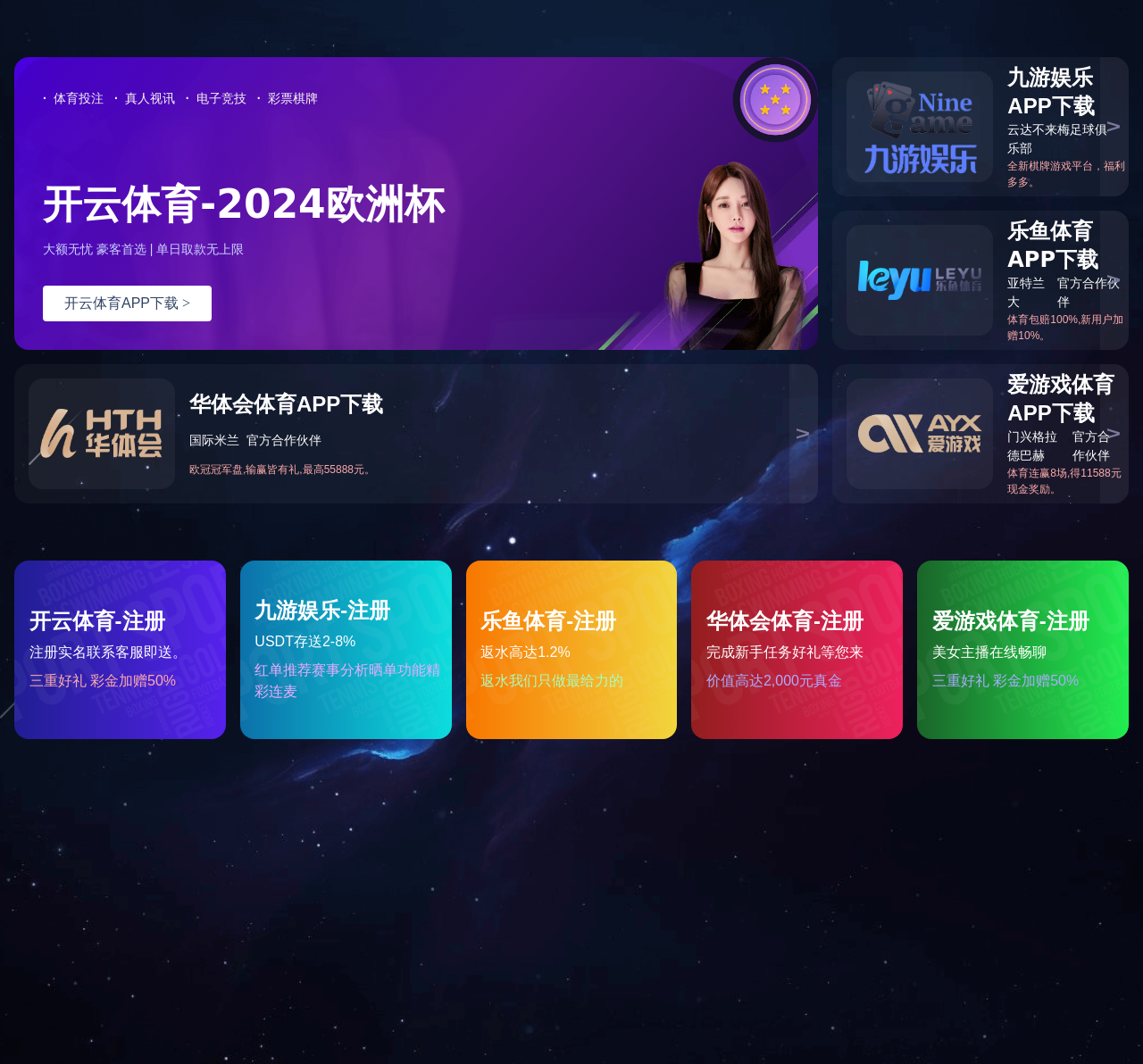Provide a thorough description of the webpage's content and layout.

This webpage appears to be the official website of ky体育, a company that specializes in office furniture and hotel furniture. 

At the top of the page, there is a congratulatory message celebrating the company's authorization as a designated office furniture supplier for the Qingdao government. Below this message, there is an image related to office furniture, followed by a heading that reads "Qingdao Office Furniture Sales, Trusted Brand".

The main navigation menu is located on the top-right side of the page, consisting of six links: "Website Homepage", "About ky体育", "Product Showcase", "Engineering Cases", "News Center", and "Contact Us".

Below the navigation menu, there is a section dedicated to office furniture, with a heading that reads "Qingdao Office Furniture". This section features a list of links to different product categories, including "Desk Series", "Meeting Table Series", "Negotiation Table Series", and others.

On the right side of the page, there are three links to hotel furniture products, each accompanied by an image. Below these links, there are three more images showcasing different office furniture products, including a disassembled cabinet, a public chair series, and a meeting table series.

Overall, the webpage is focused on promoting ky体育's office and hotel furniture products, with a clear navigation menu and organized sections for different product categories.